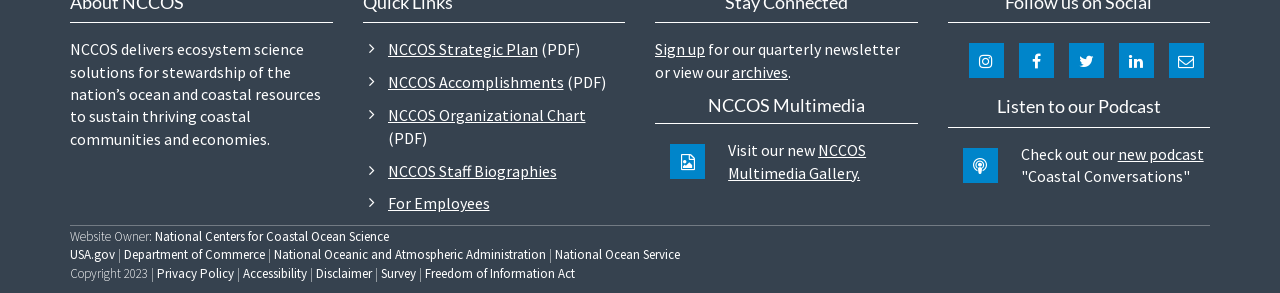What is the name of the multimedia gallery?
Based on the visual details in the image, please answer the question thoroughly.

I found the answer by looking at the 'NCCOS Multimedia' section, which mentions 'Visit our new NCCOS Multimedia Gallery'.